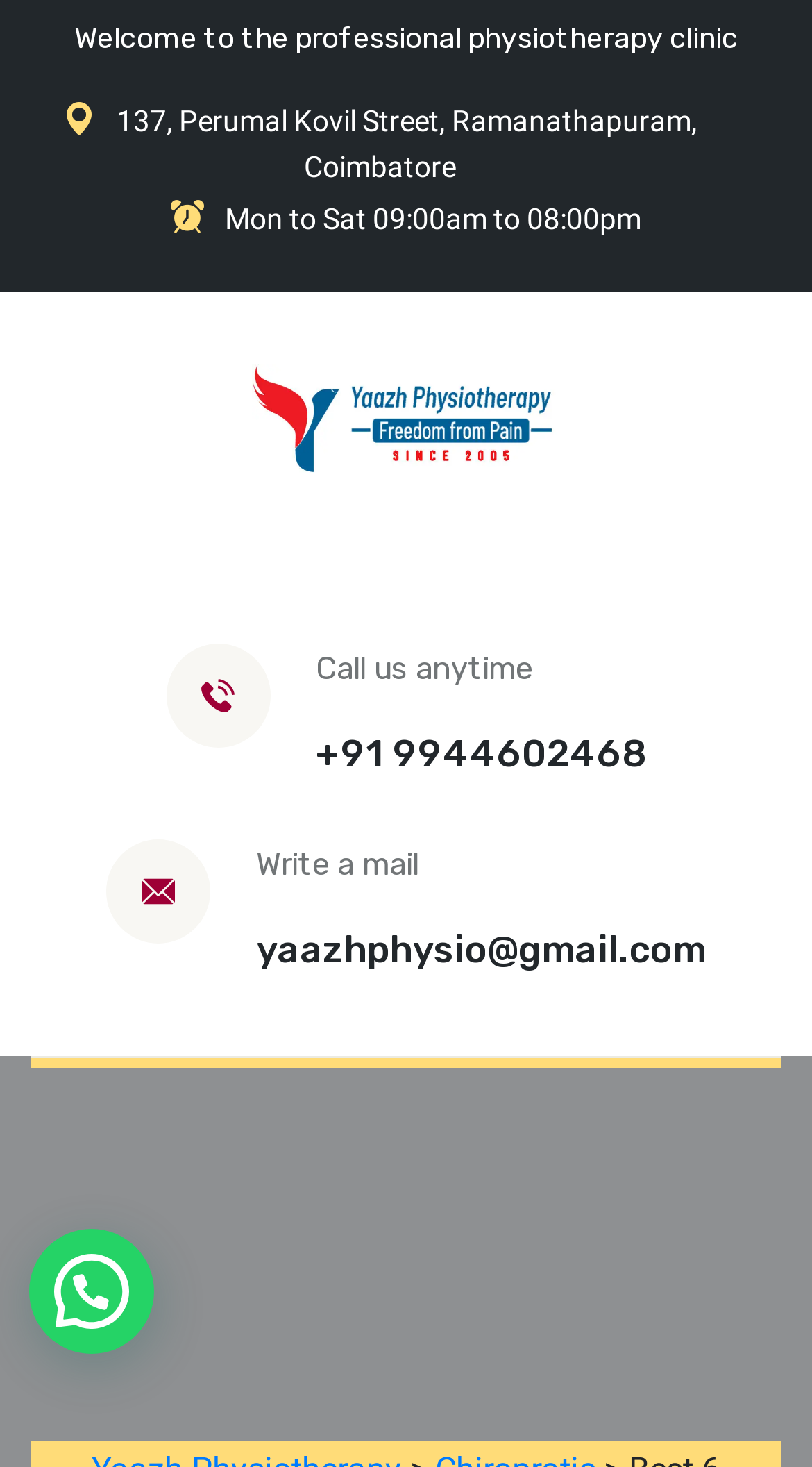What is the clinic's email address?
Answer the question based on the image using a single word or a brief phrase.

yaazhphysio@gmail.com